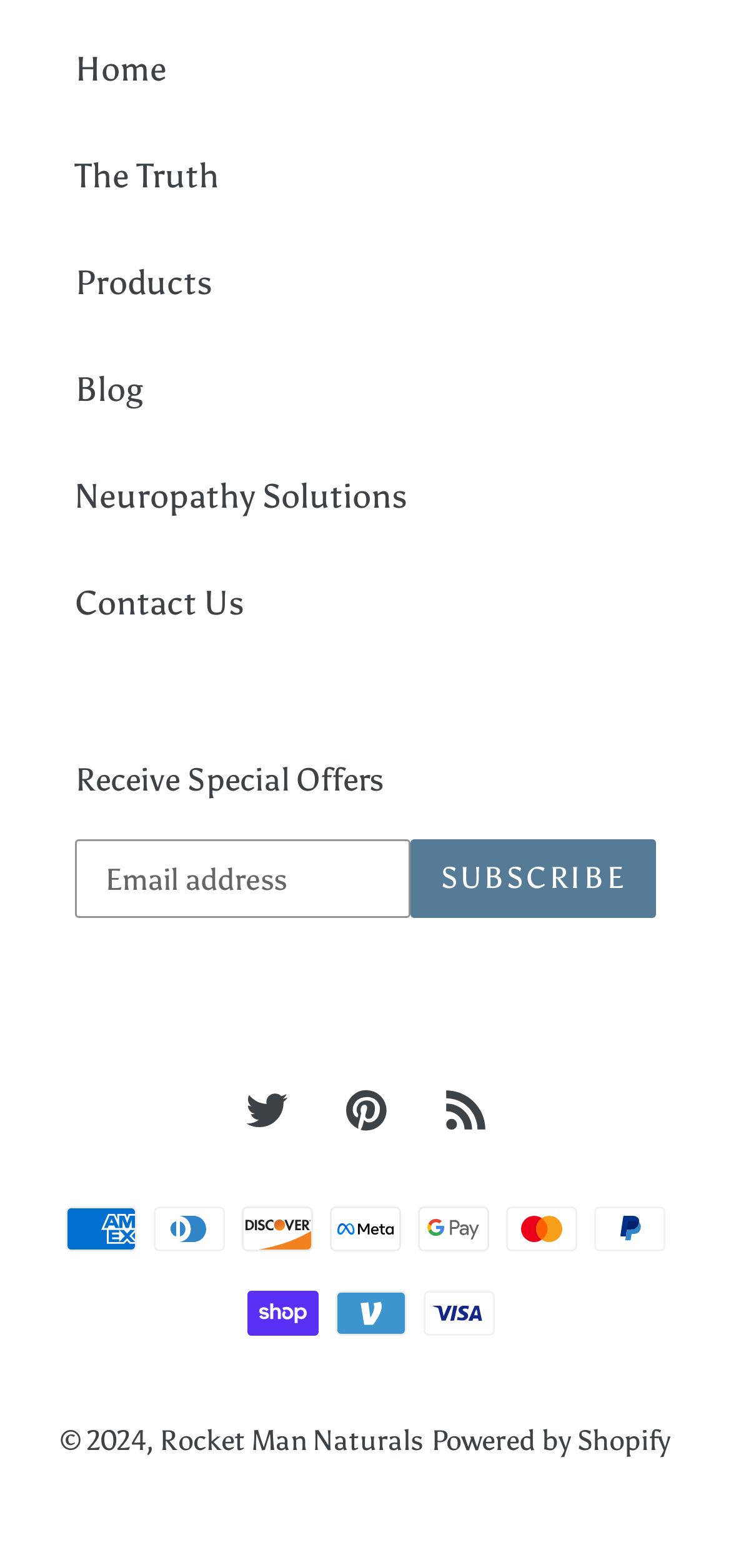Identify the bounding box of the UI element described as follows: "Rocket Man Naturals". Provide the coordinates as four float numbers in the range of 0 to 1 [left, top, right, bottom].

[0.218, 0.907, 0.579, 0.929]